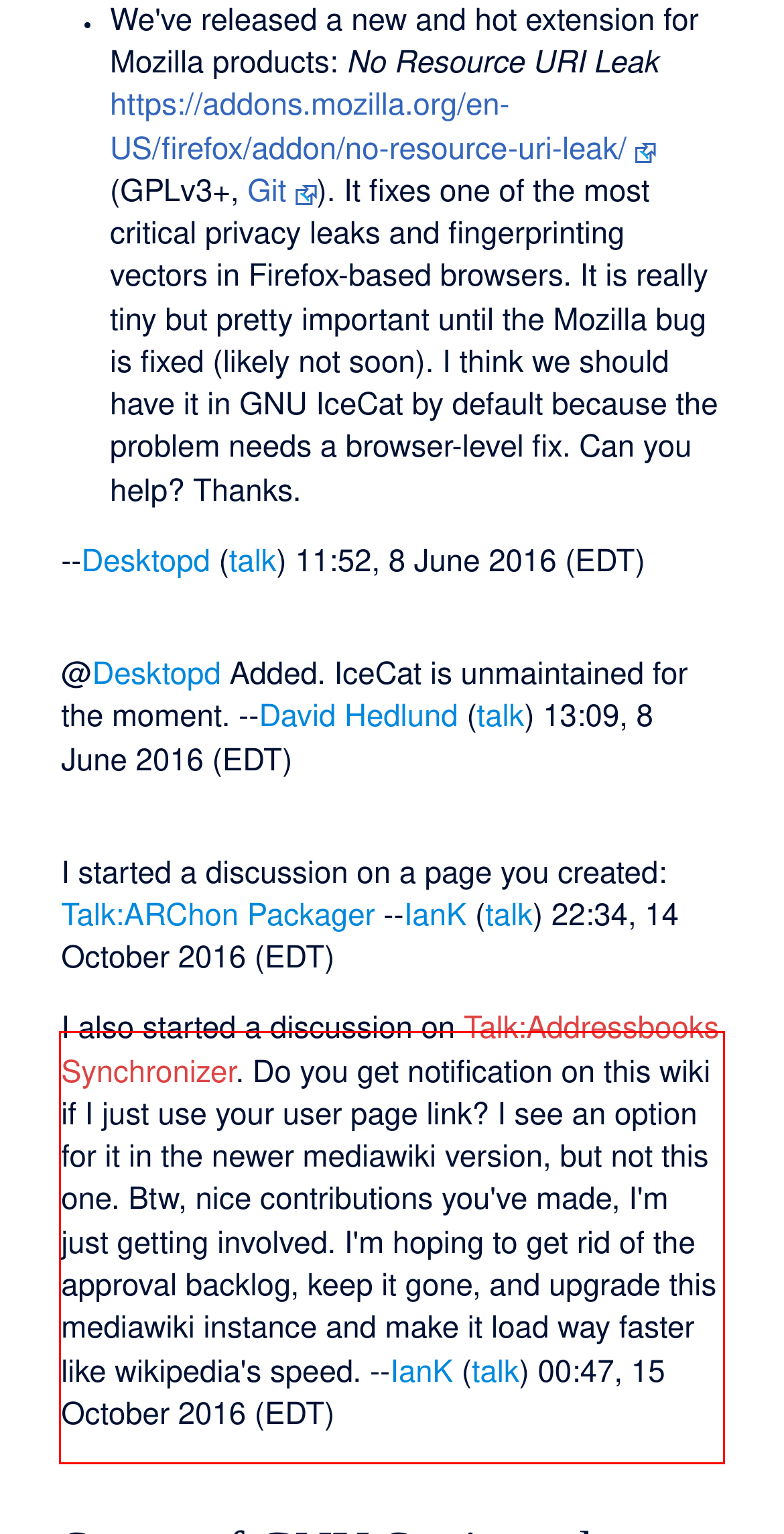Identify and transcribe the text content enclosed by the red bounding box in the given screenshot.

I also started a discussion on Talk:Addressbooks Synchronizer. Do you get notification on this wiki if I just use your user page link? I see an option for it in the newer mediawiki version, but not this one. Btw, nice contributions you've made, I'm just getting involved. I'm hoping to get rid of the approval backlog, keep it gone, and upgrade this mediawiki instance and make it load way faster like wikipedia's speed. --IanK (talk) 00:47, 15 October 2016 (EDT)